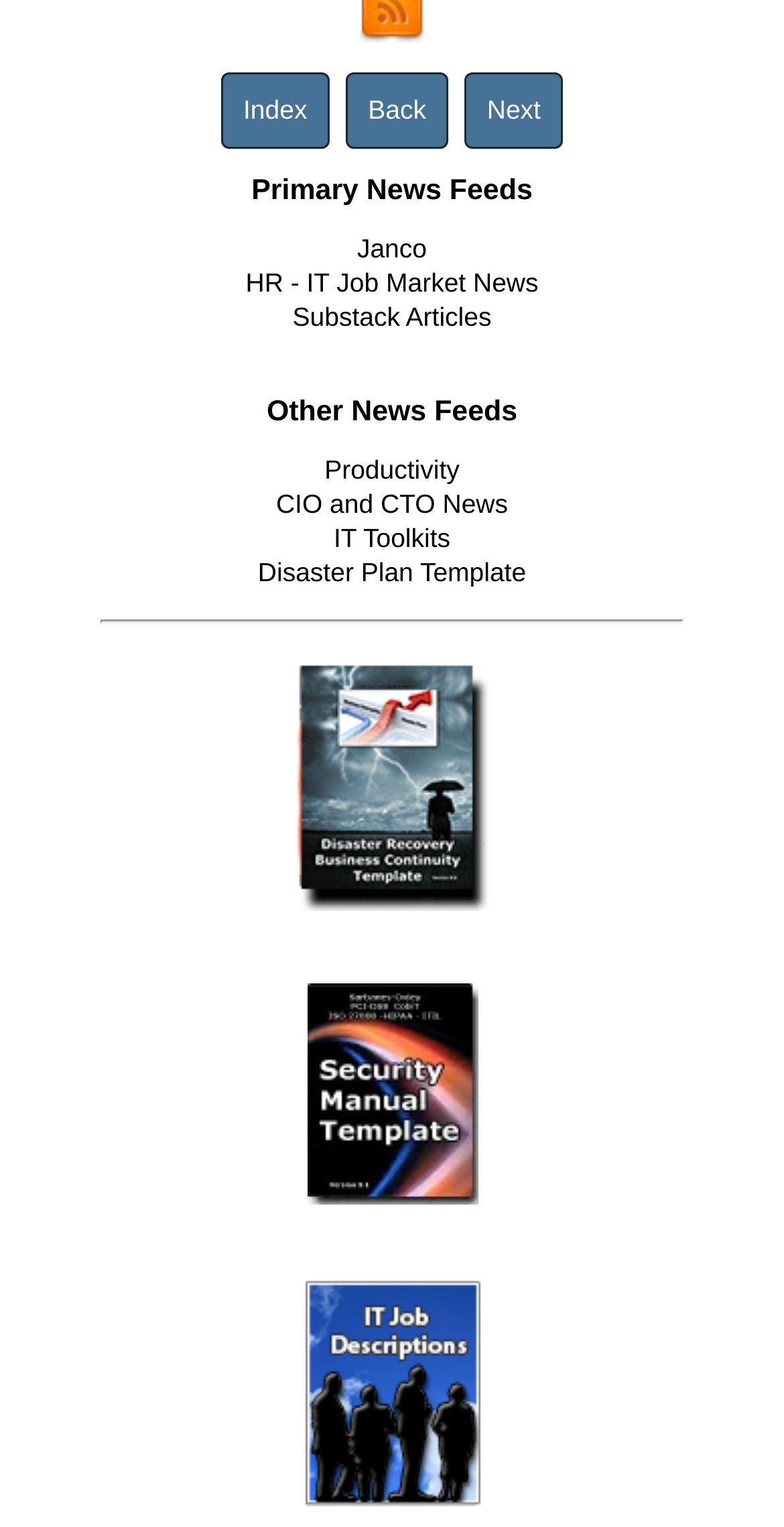How many image elements are on the webpage?
Please use the image to provide a one-word or short phrase answer.

3